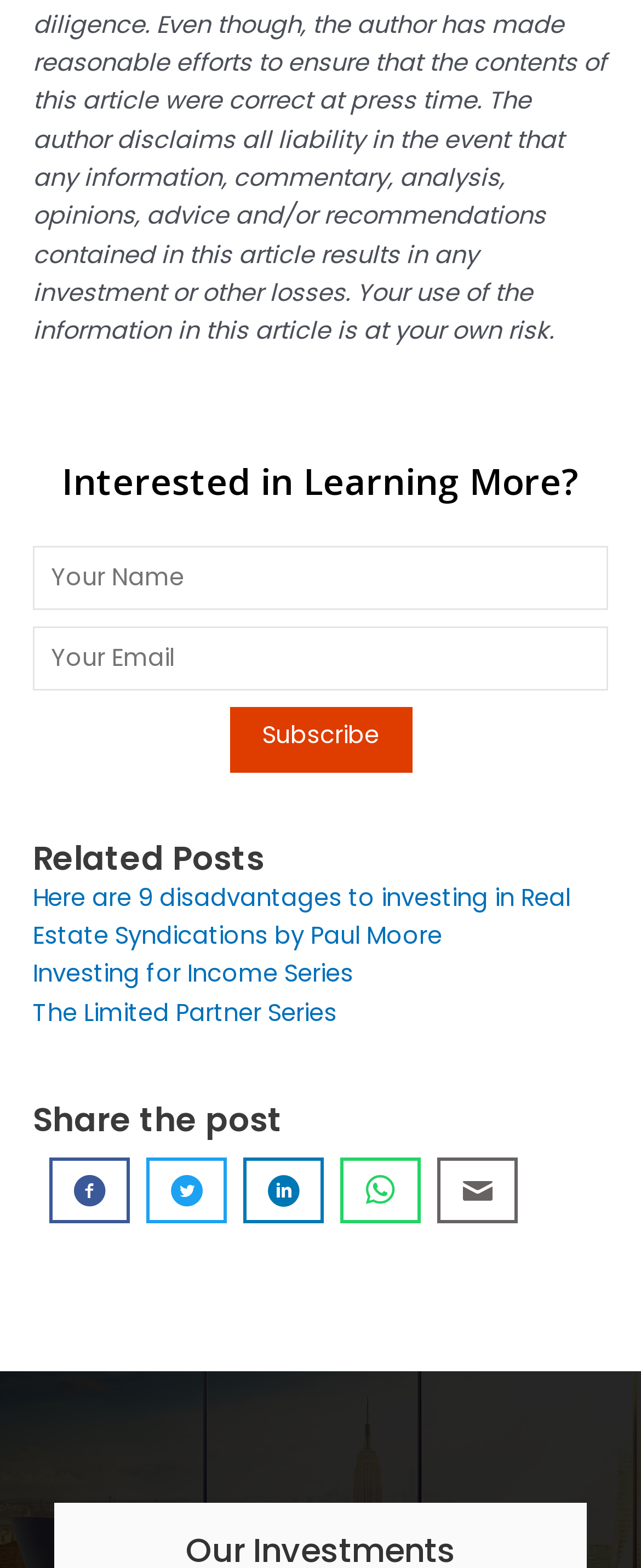How many social media sharing options are there?
Examine the image and give a concise answer in one word or a short phrase.

5